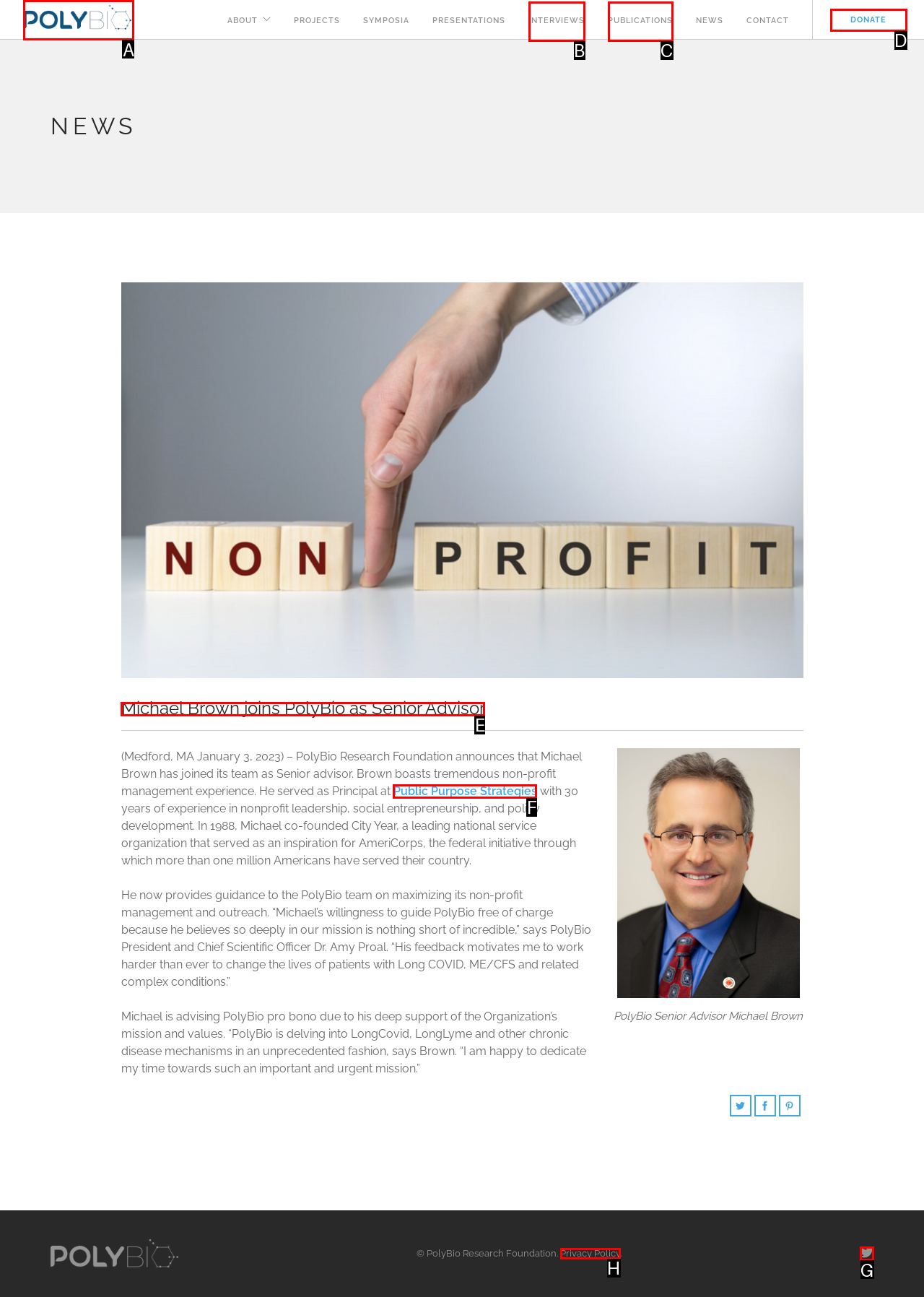Tell me which one HTML element you should click to complete the following task: Click on the PolyBio Research Foundation link
Answer with the option's letter from the given choices directly.

A